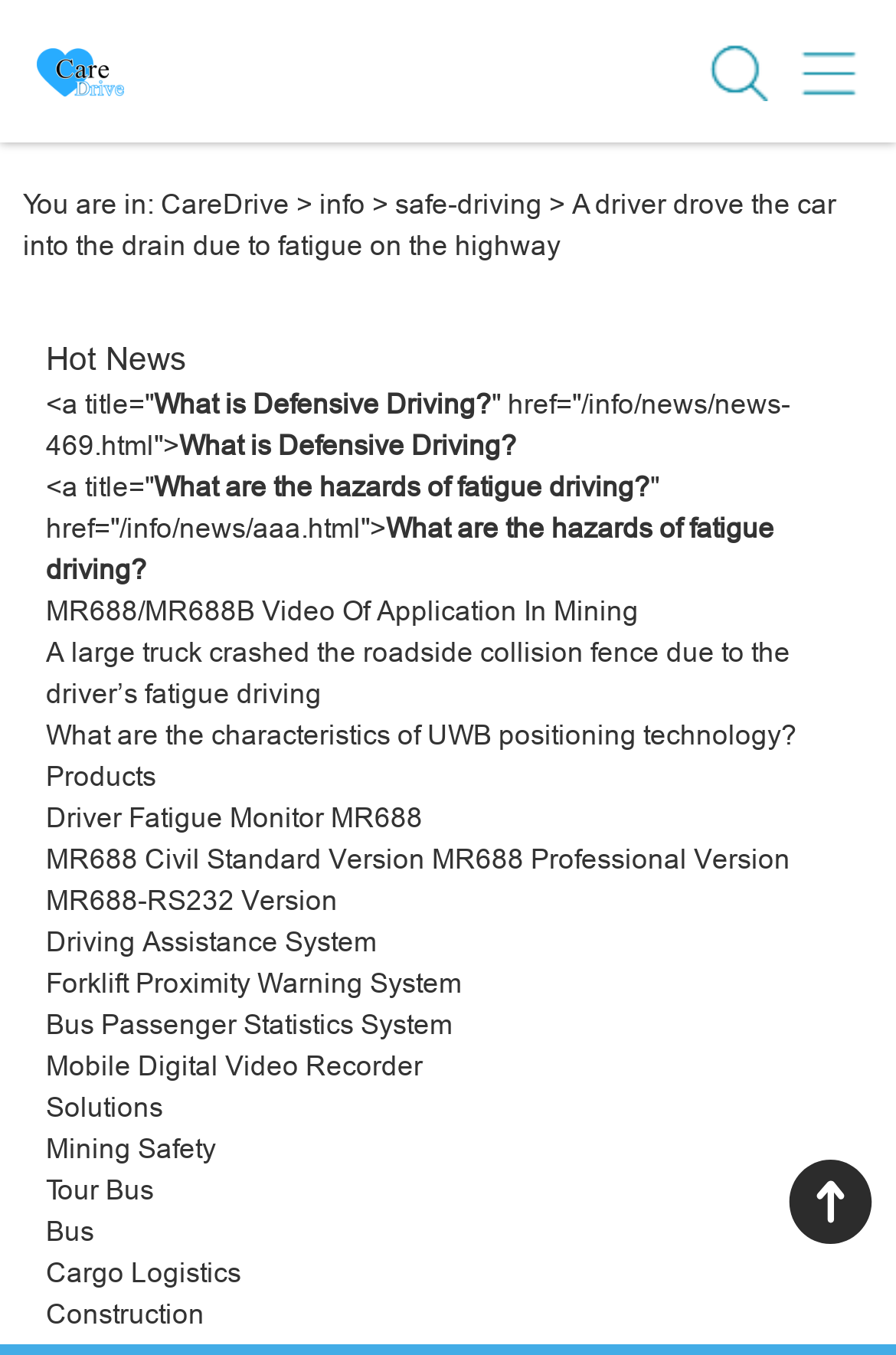How many news articles are listed under 'Hot News'?
Please elaborate on the answer to the question with detailed information.

I counted the number of news articles listed under the 'Hot News' section, which is located at the top center of the webpage. There are 5 news articles listed, each with a title and a link.